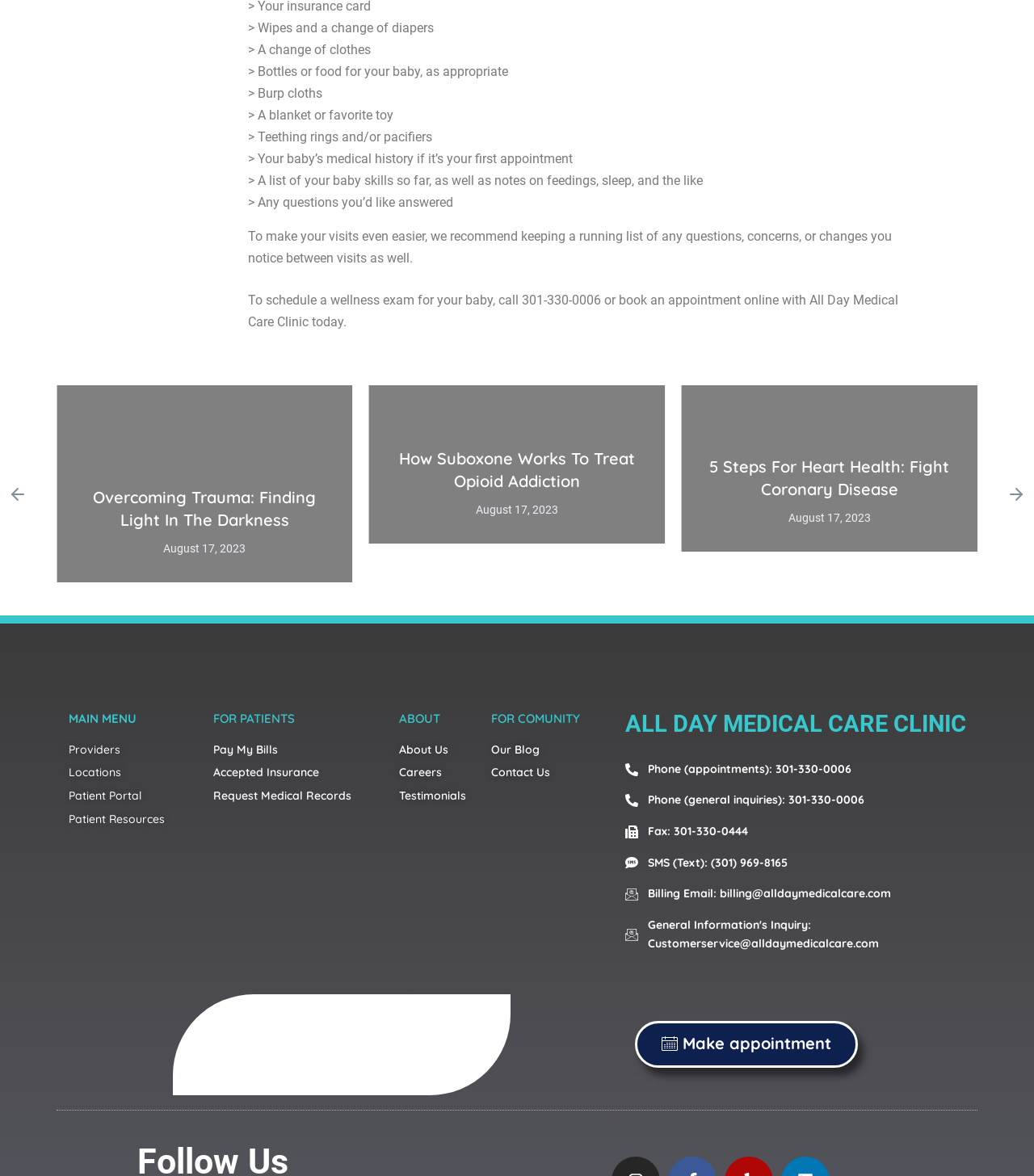What is the phone number for general inquiries?
Please give a detailed and elaborate answer to the question.

The webpage provides contact information, including a phone number for general inquiries, which is 301-330-0006. This phone number can be used to contact All Day Medical Care Clinic for general inquiries.